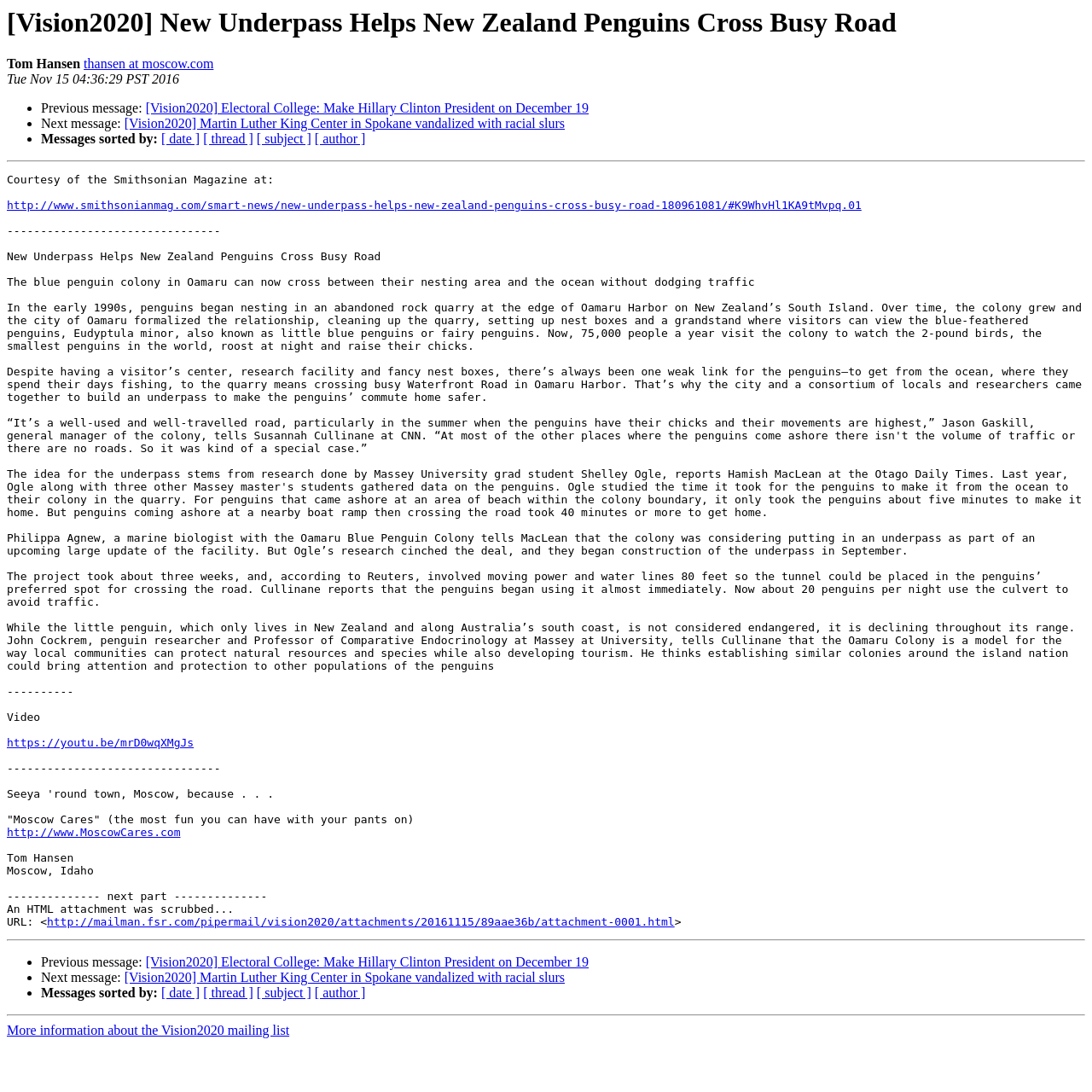Identify and provide the bounding box coordinates of the UI element described: "[ thread ]". The coordinates should be formatted as [left, top, right, bottom], with each number being a float between 0 and 1.

[0.186, 0.121, 0.232, 0.134]